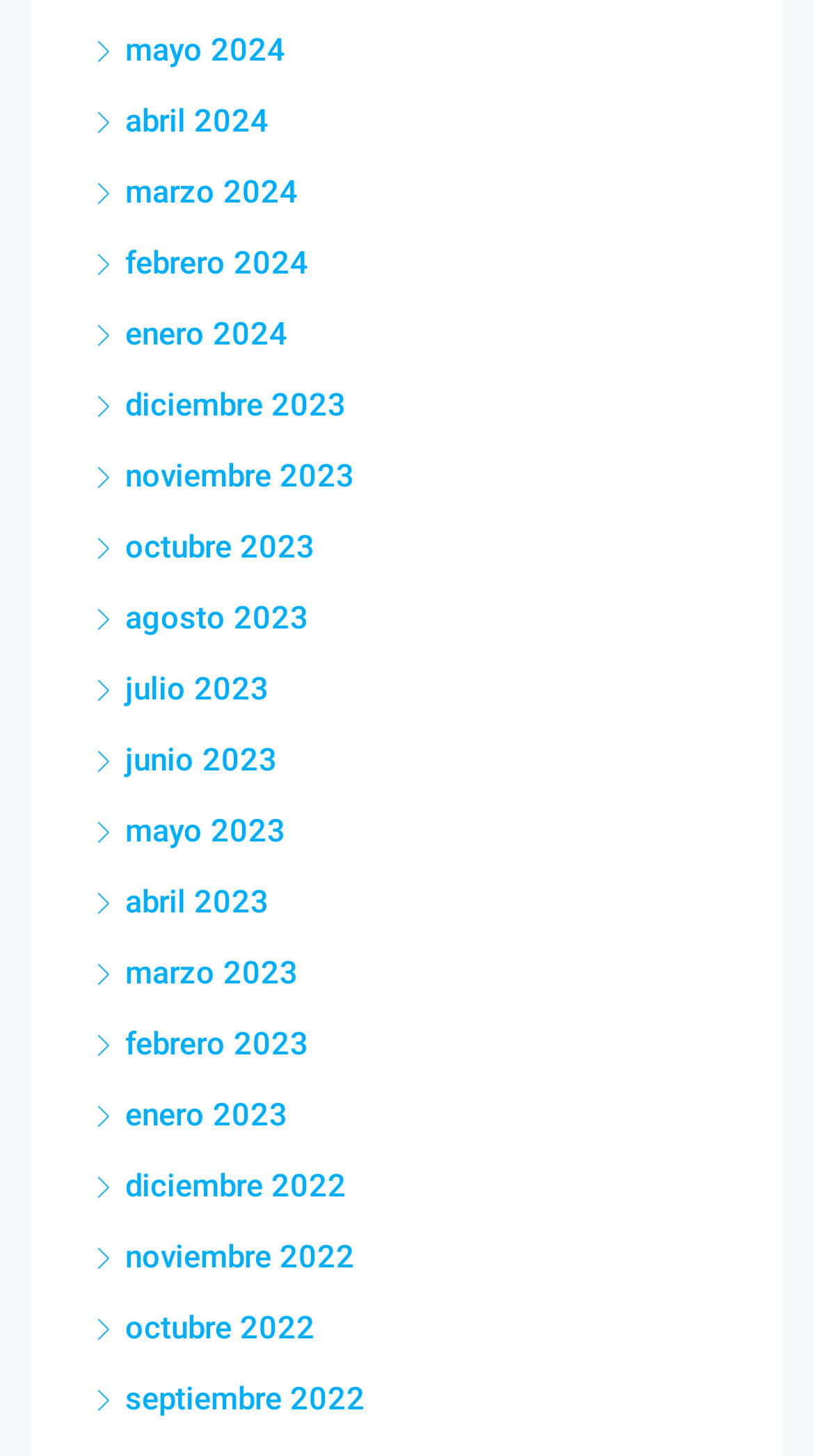Indicate the bounding box coordinates of the element that needs to be clicked to satisfy the following instruction: "view septiembre 2022". The coordinates should be four float numbers between 0 and 1, i.e., [left, top, right, bottom].

[0.115, 0.948, 0.449, 0.974]